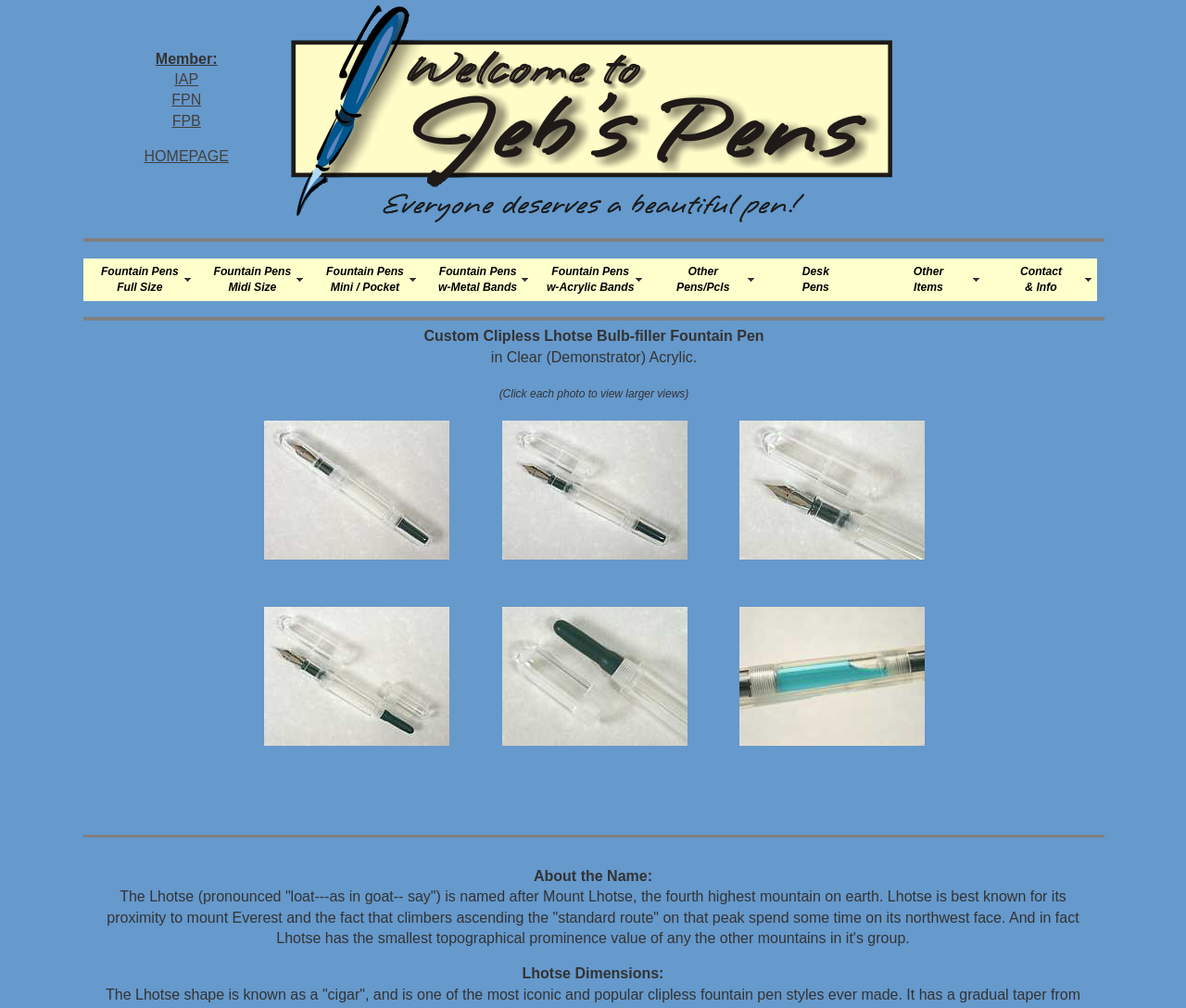Pinpoint the bounding box coordinates of the area that should be clicked to complete the following instruction: "Click on IAP link". The coordinates must be given as four float numbers between 0 and 1, i.e., [left, top, right, bottom].

[0.147, 0.071, 0.167, 0.086]